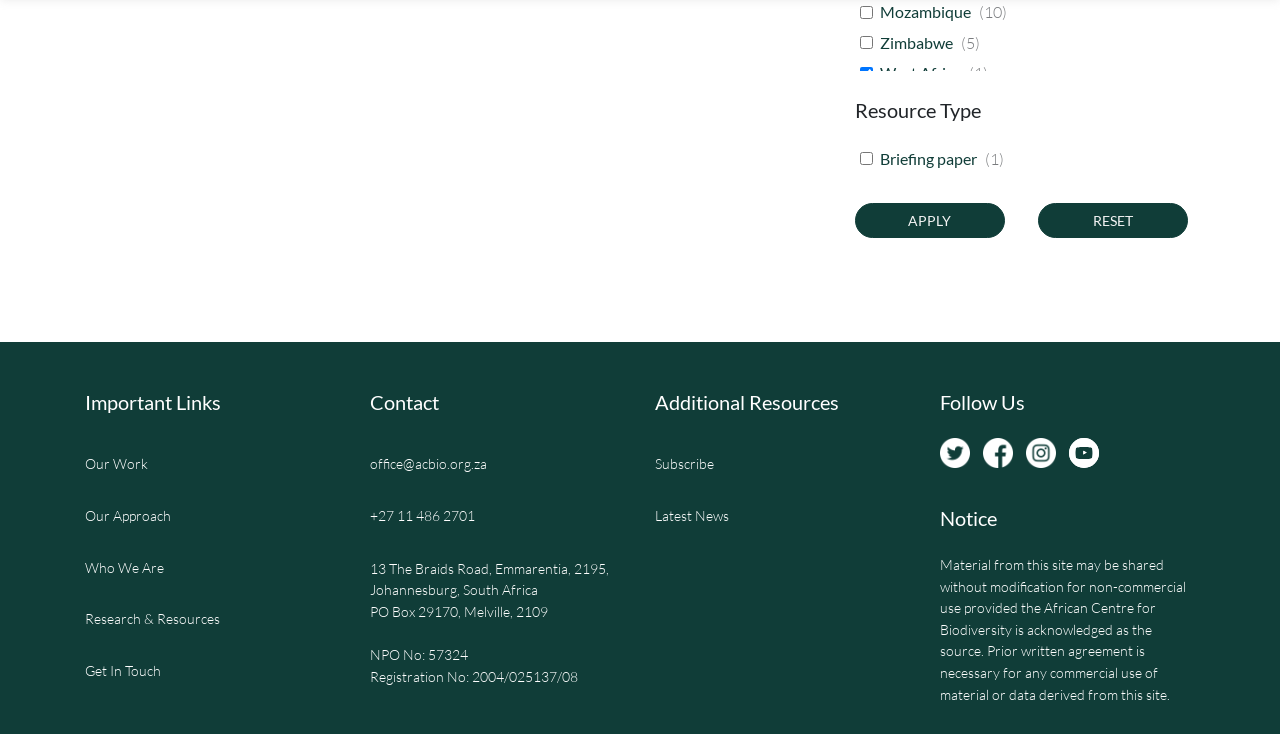Determine the bounding box coordinates for the clickable element to execute this instruction: "Click on CART". Provide the coordinates as four float numbers between 0 and 1, i.e., [left, top, right, bottom].

None